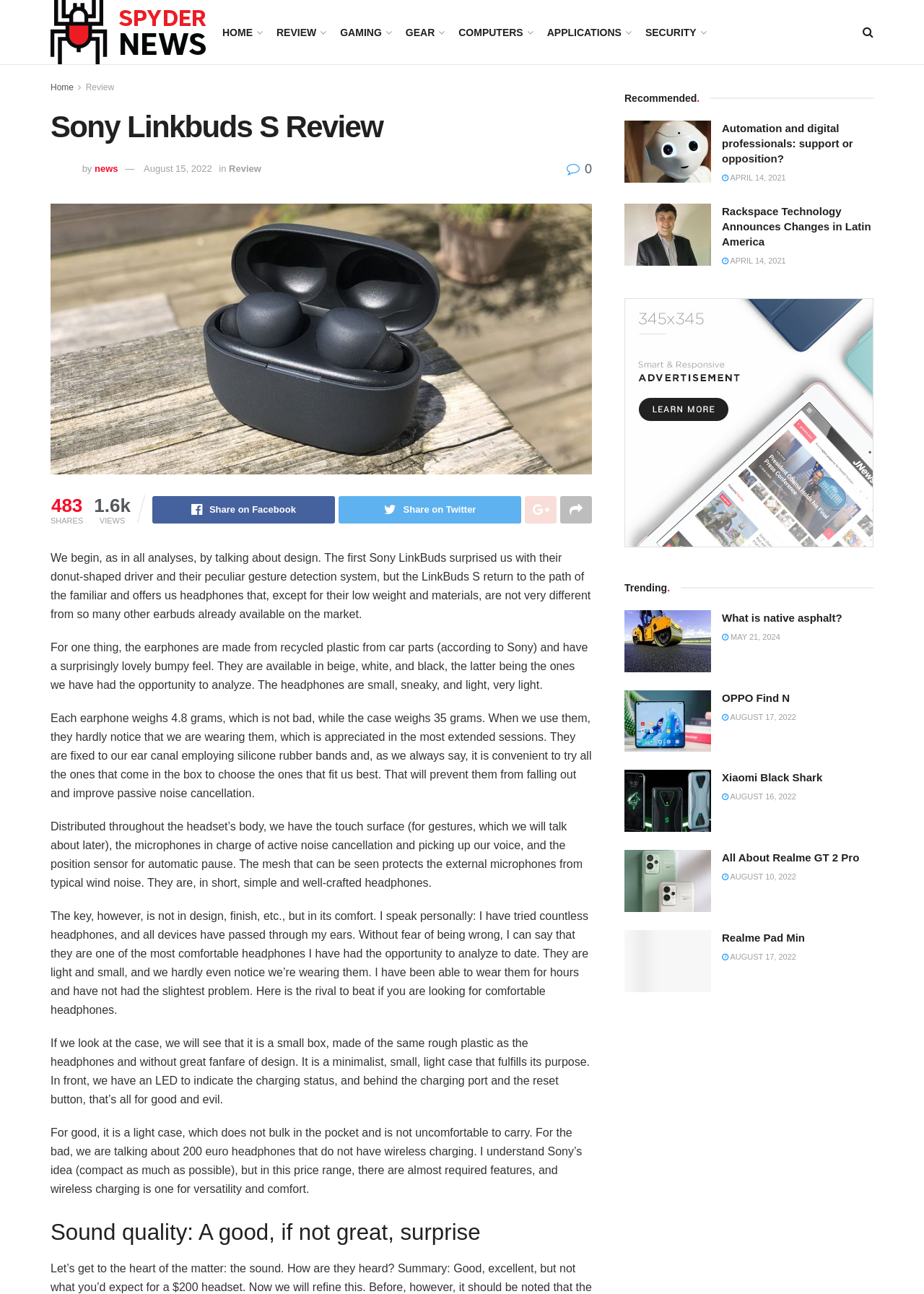Find the bounding box coordinates of the clickable region needed to perform the following instruction: "Click on the 'HOME' link". The coordinates should be provided as four float numbers between 0 and 1, i.e., [left, top, right, bottom].

[0.241, 0.017, 0.282, 0.033]